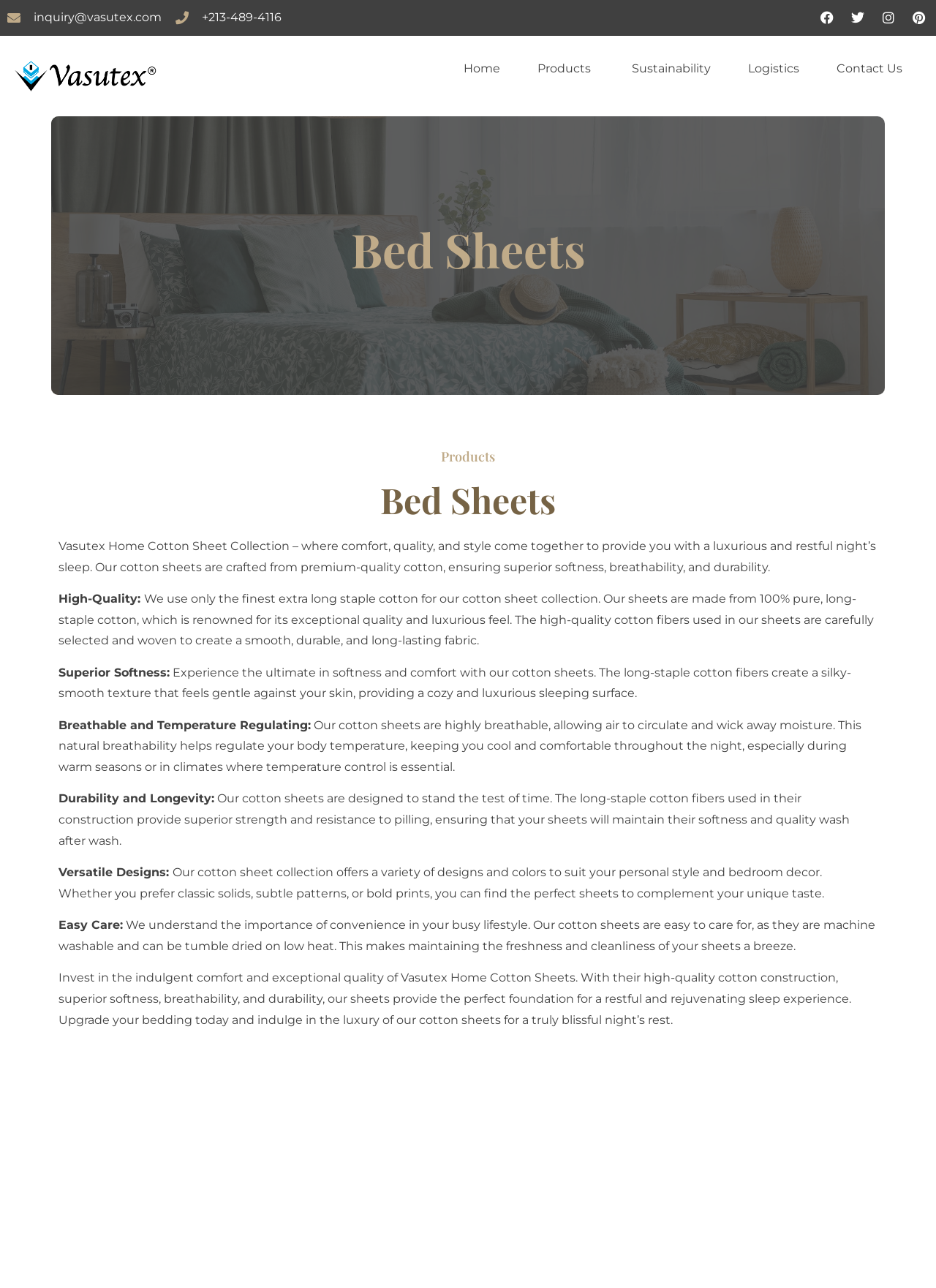Please determine the bounding box coordinates, formatted as (top-left x, top-left y, bottom-right x, bottom-right y), with all values as floating point numbers between 0 and 1. Identify the bounding box of the region described as: inquiry@vasutex.com

[0.036, 0.008, 0.173, 0.019]